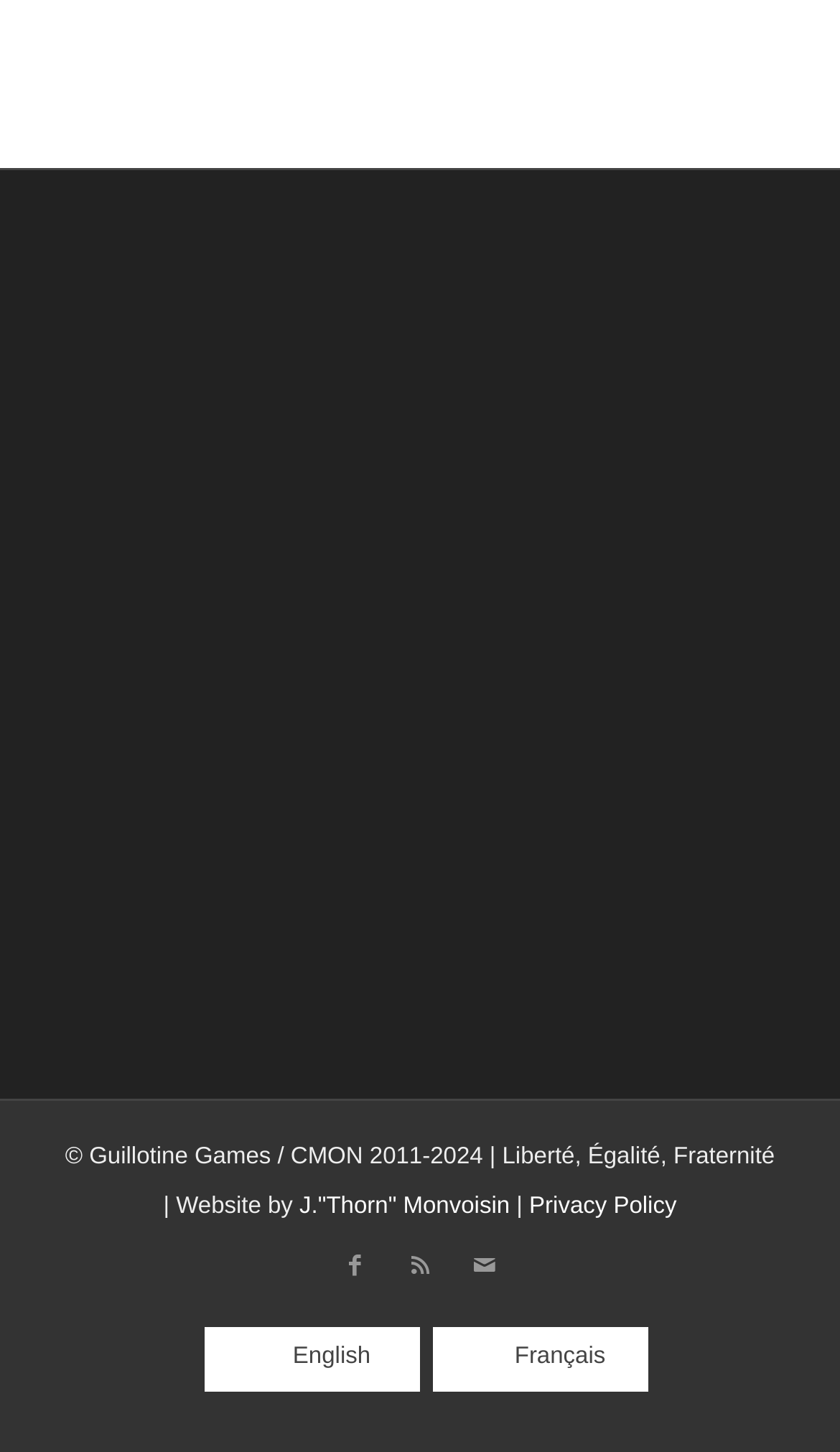Using the element description: "alt="Easy Big Trees reverse logo"", determine the bounding box coordinates for the specified UI element. The coordinates should be four float numbers between 0 and 1, [left, top, right, bottom].

None